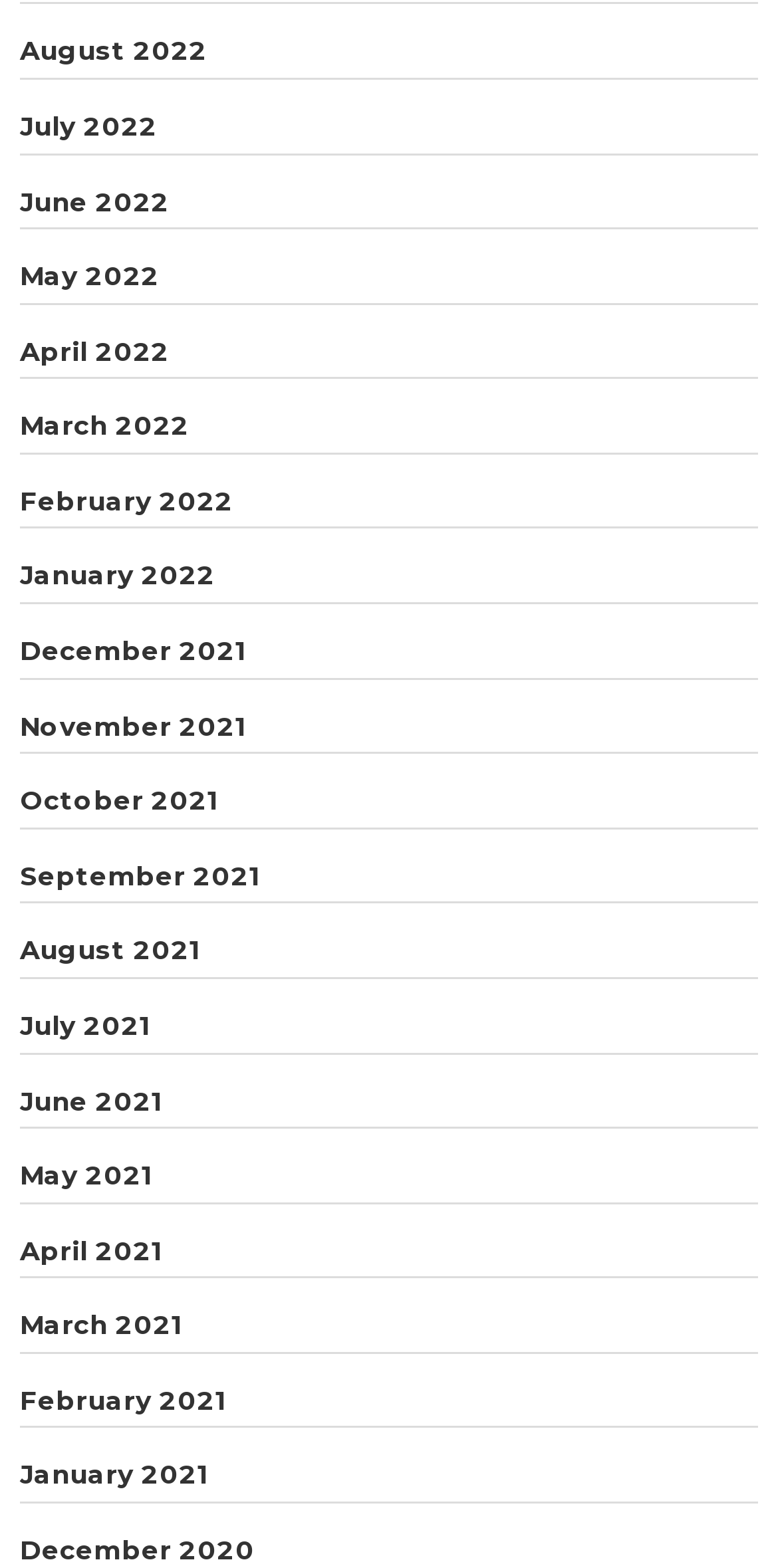Find and indicate the bounding box coordinates of the region you should select to follow the given instruction: "check April 2021".

[0.026, 0.787, 0.21, 0.807]